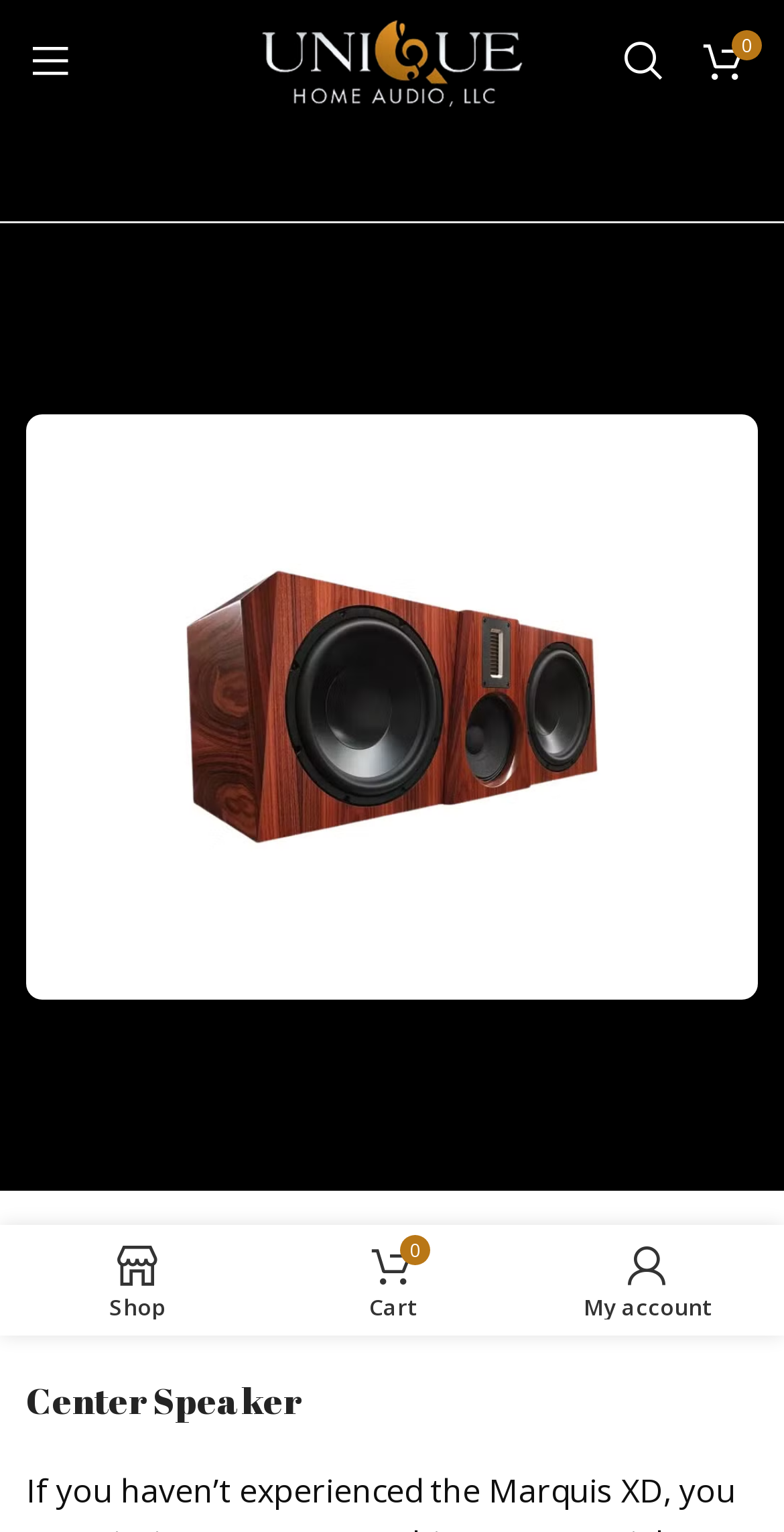Articulate a detailed summary of the webpage's content and design.

The webpage is about the Marquis XD, a product from Unique Home Audio LLC. At the top left corner, there is a link to open a mobile menu. Next to it, there is a link to the Unique Home Audio LLC website, accompanied by a small logo image. On the top right corner, there are three links: "Search", an icon with the number 0, and another icon.

Below the top section, there is a large figure that takes up most of the page, containing an image of the Marquis XD product. Above the image, there are two headings: "Marquis XD" and "Center Speaker". 

At the bottom of the page, there are four links: "Shop", "My cart", "0 Cart", and "My account". The "My cart" link is accompanied by a small icon. These links are positioned from left to right, with "Shop" on the left and "My account" on the right.